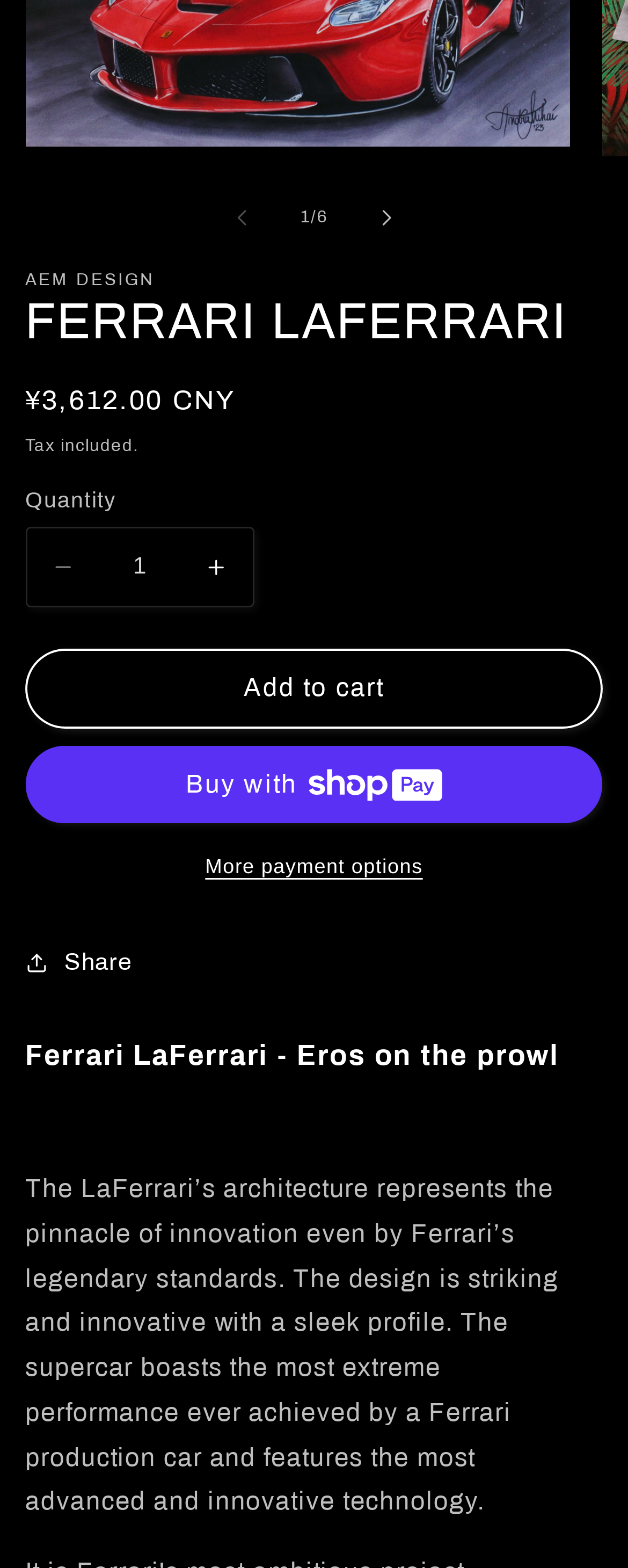From the element description Buy now with ShopPayBuy with, predict the bounding box coordinates of the UI element. The coordinates must be specified in the format (top-left x, top-left y, bottom-right x, bottom-right y) and should be within the 0 to 1 range.

[0.04, 0.475, 0.96, 0.525]